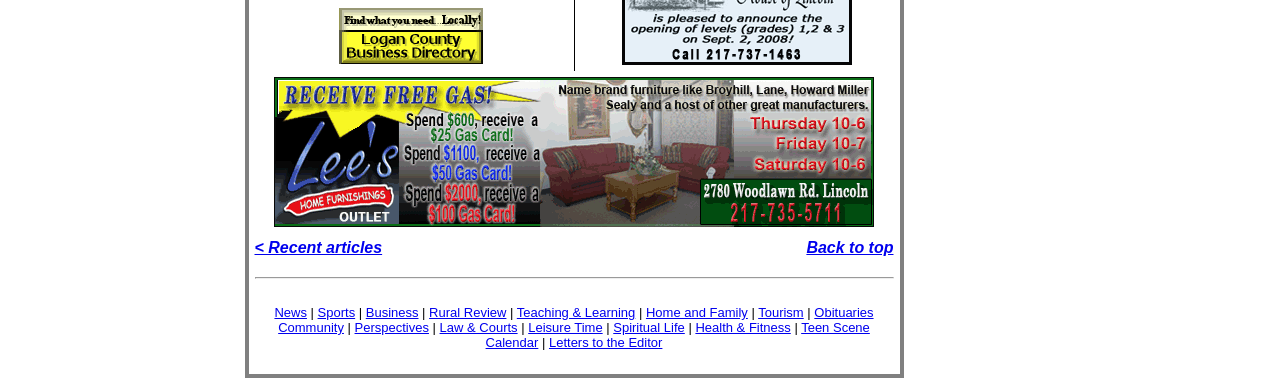Provide a brief response using a word or short phrase to this question:
What is the text of the second cell in the second row?

Recent articles